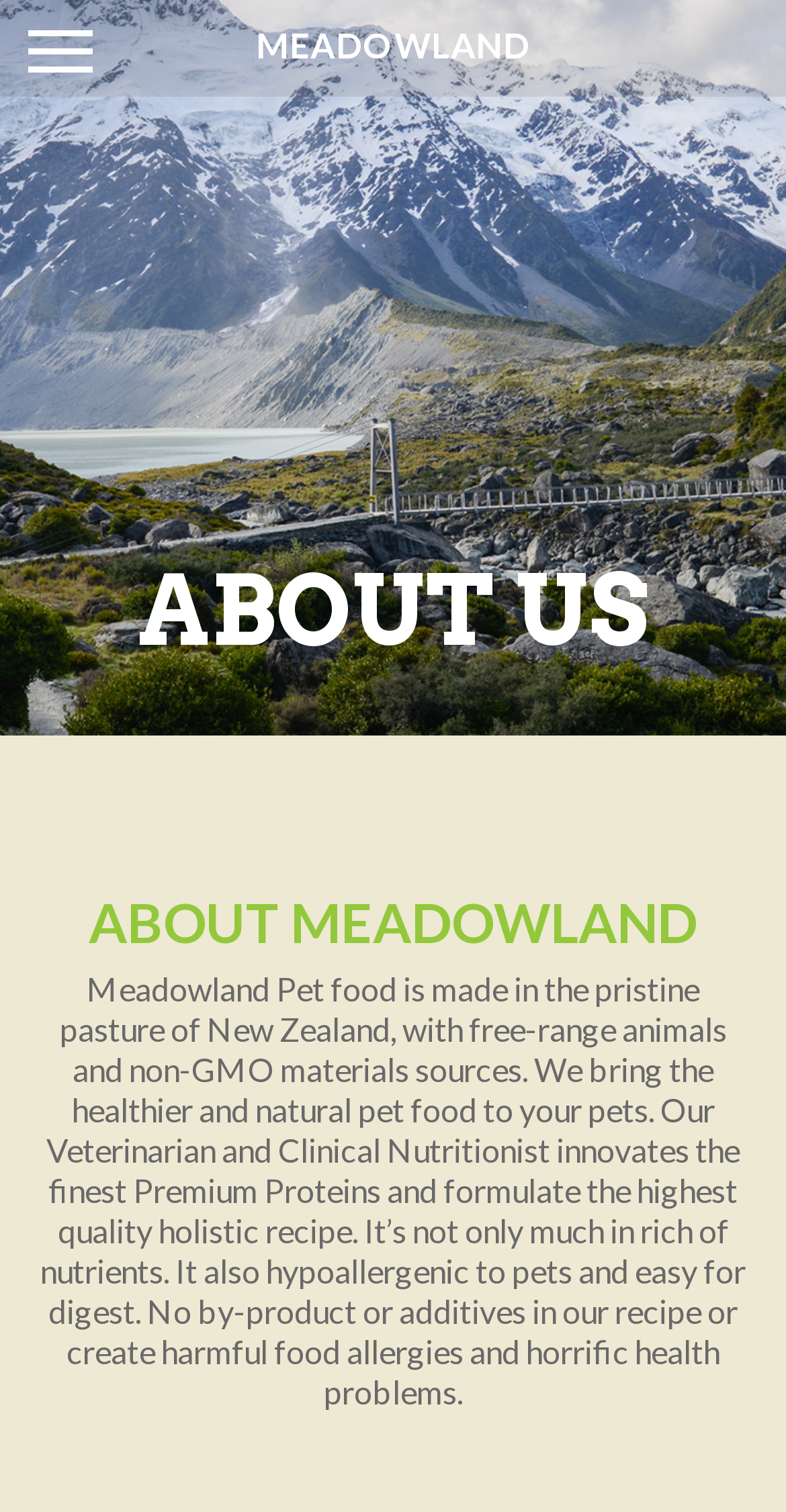Given the description "MEADOWLAND", determine the bounding box of the corresponding UI element.

[0.026, 0.013, 0.974, 0.048]